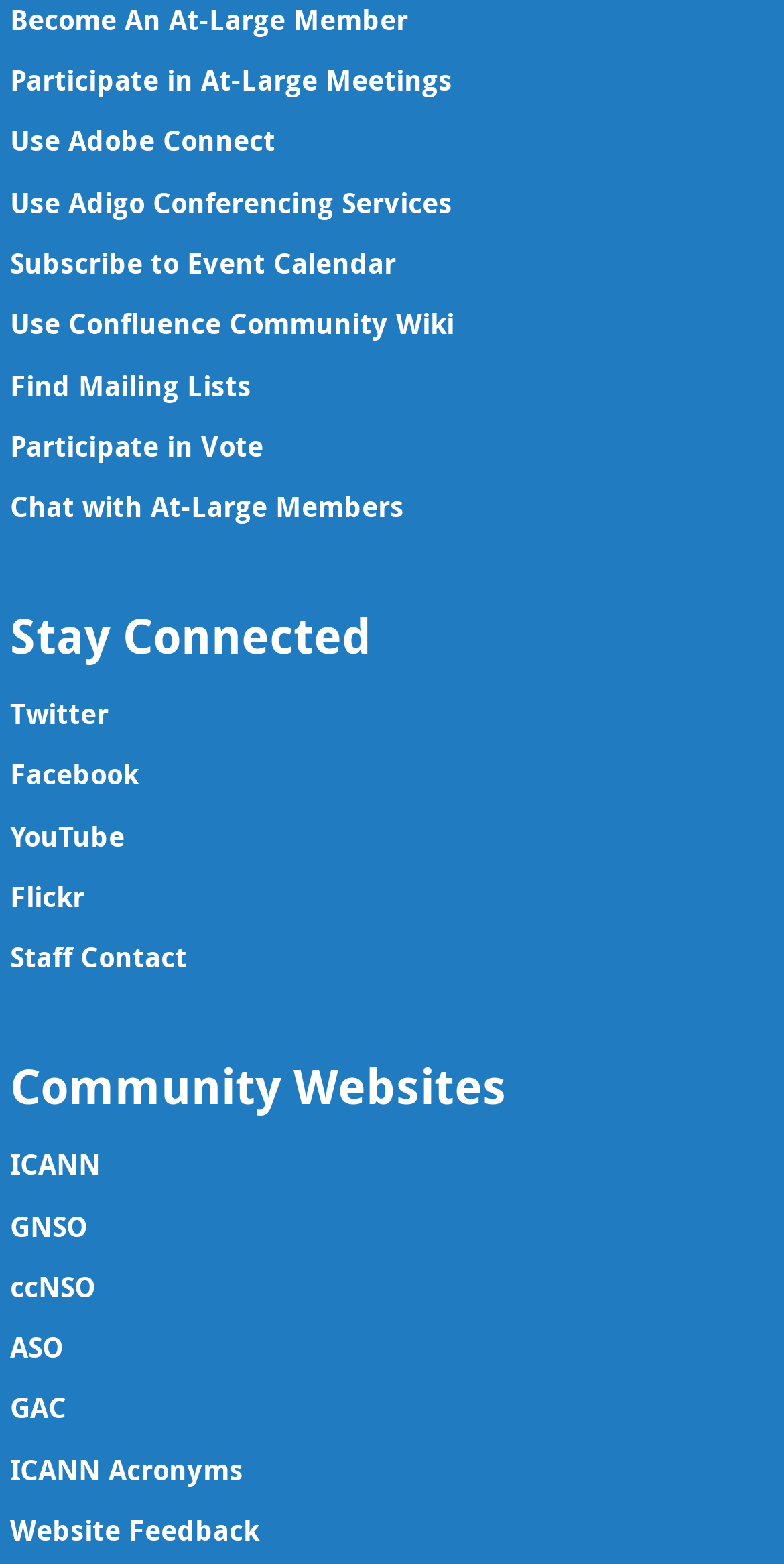Analyze the image and provide a detailed answer to the question: How many social media platforms are listed under 'Stay Connected'?

Under the 'Stay Connected' heading, there are four social media platforms listed: Twitter, Facebook, YouTube, and Flickr. These links are located below the 'Stay Connected' heading with bounding boxes of [0.013, 0.444, 0.138, 0.468], [0.013, 0.483, 0.177, 0.507], [0.013, 0.522, 0.159, 0.546], and [0.013, 0.561, 0.108, 0.585] respectively.